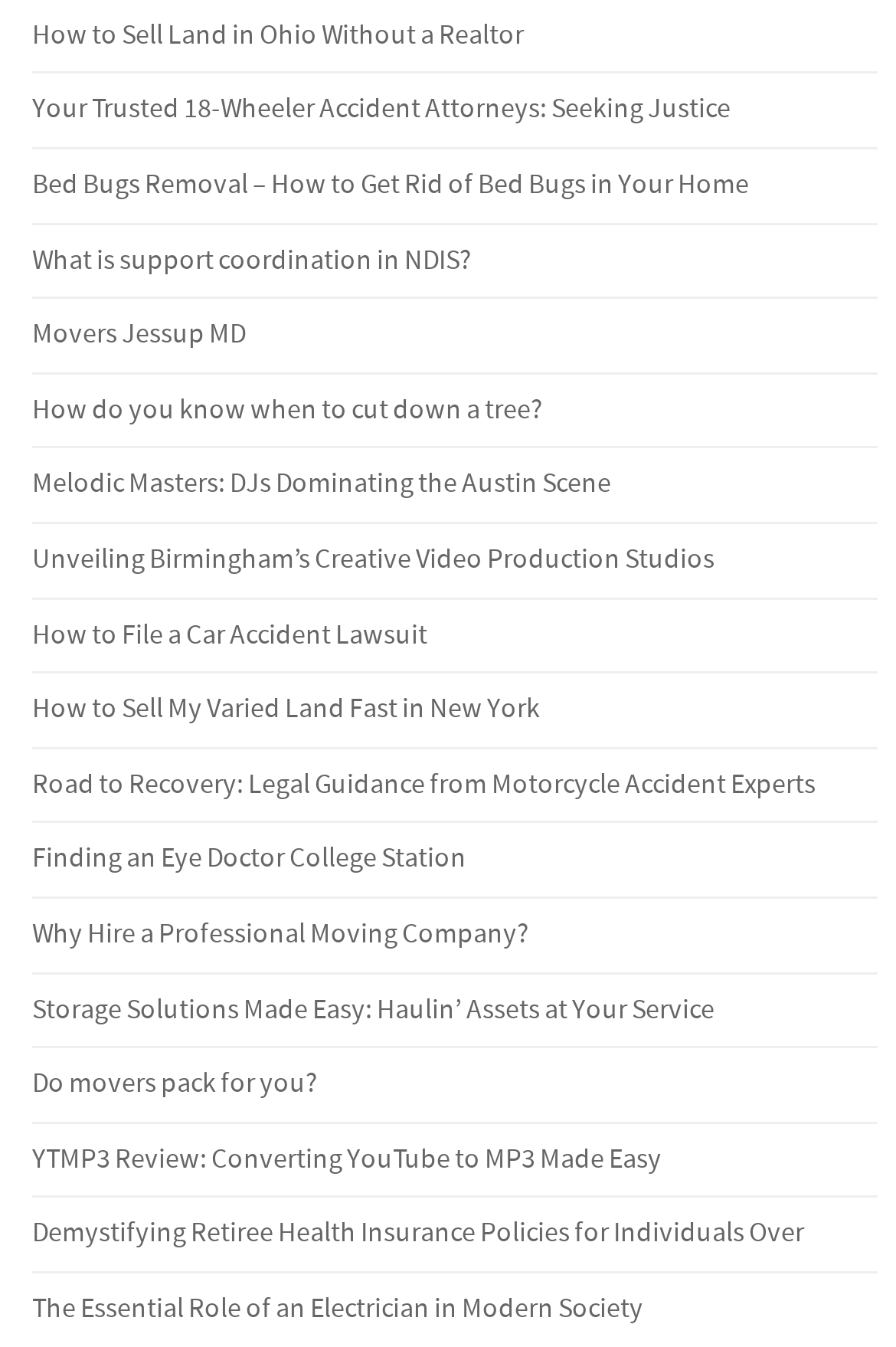Are there any links related to moving services? Please answer the question using a single word or phrase based on the image.

Yes